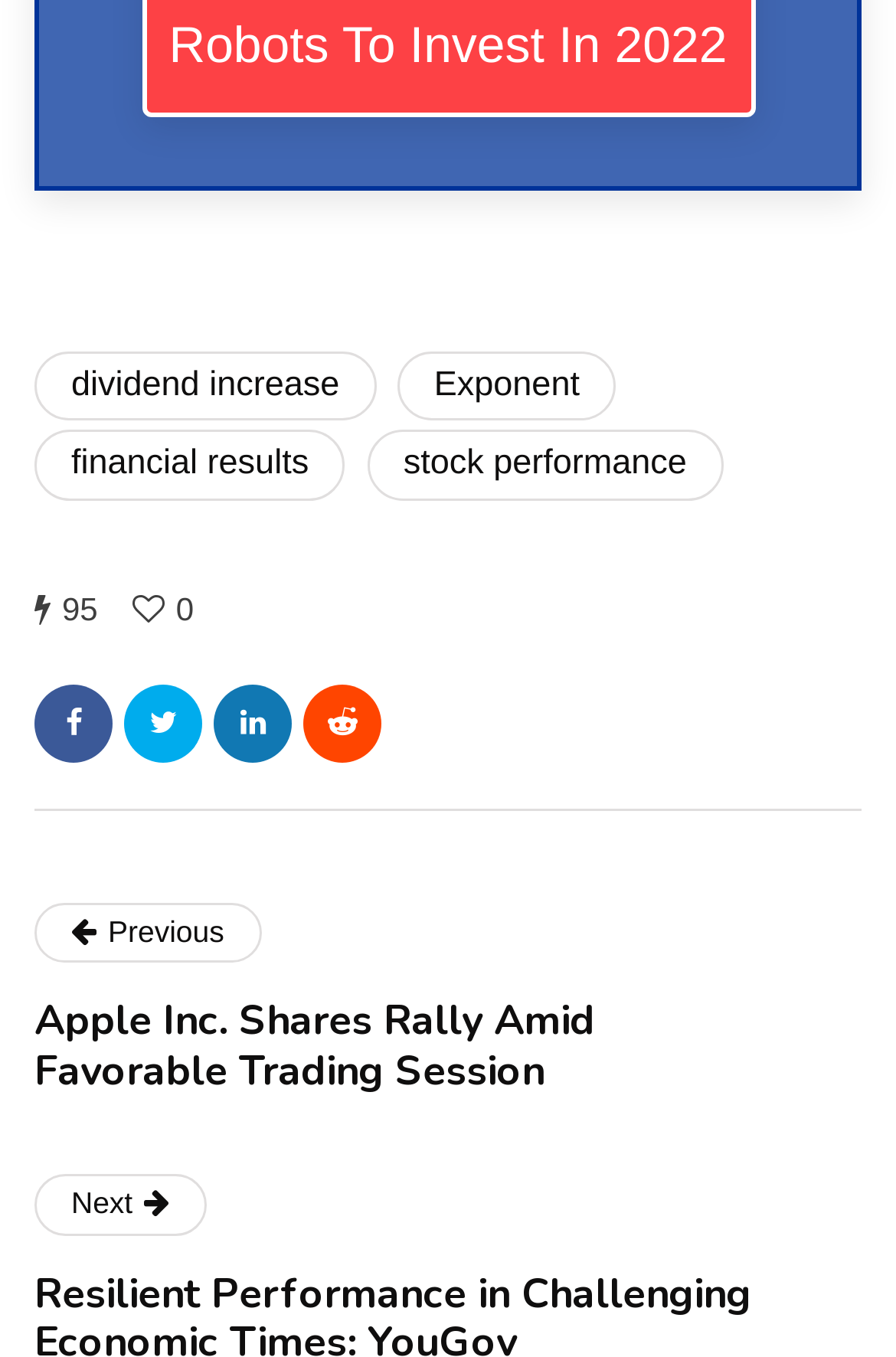Find the bounding box coordinates of the element to click in order to complete the given instruction: "View 'financial results'."

[0.038, 0.317, 0.386, 0.368]